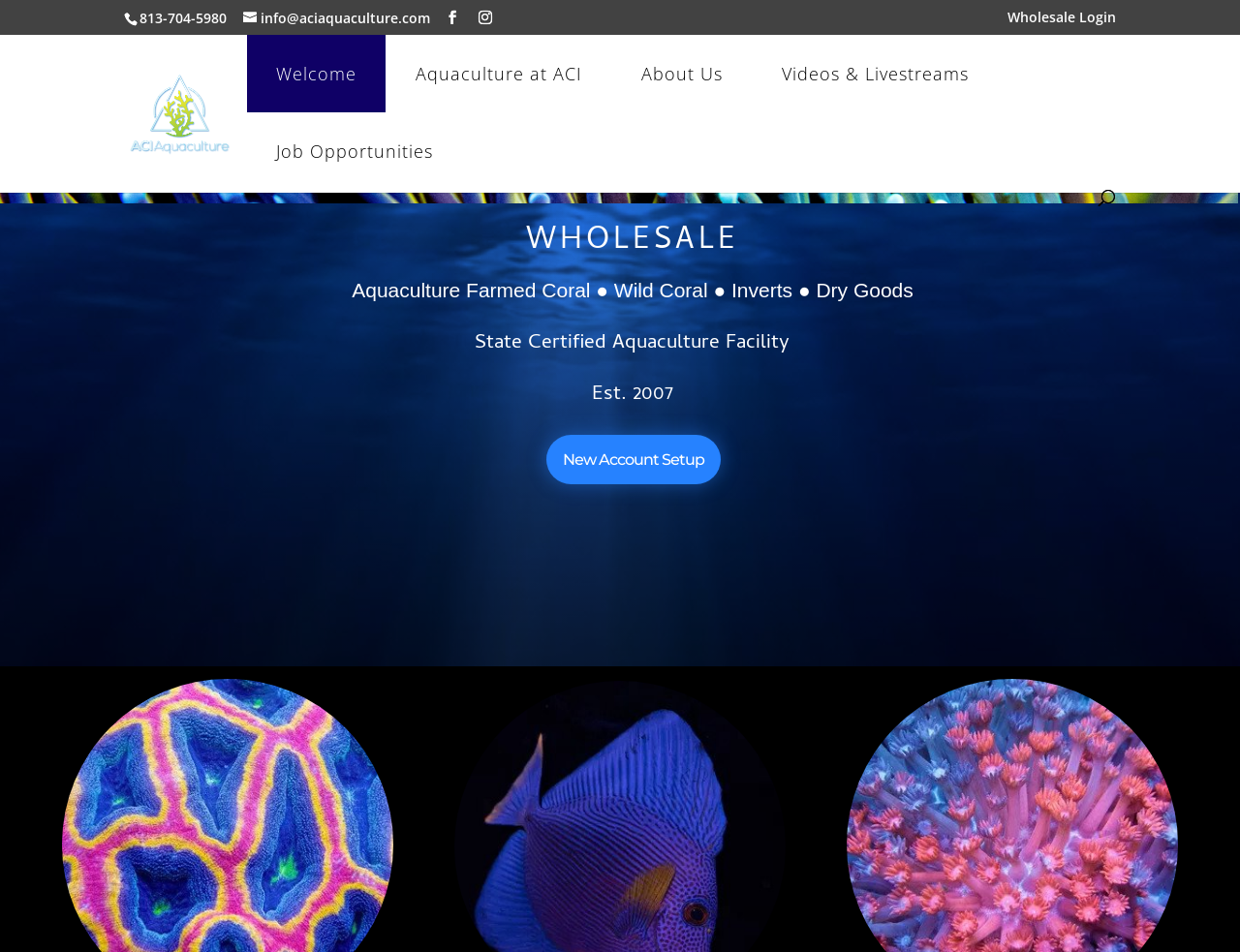What type of products does ACI Aquaculture Wholesale offer?
Utilize the image to construct a detailed and well-explained answer.

I found the product types by looking at the middle section of the webpage, where the product information is usually displayed. The product types are written in a static text element with the coordinates [0.284, 0.293, 0.737, 0.316].